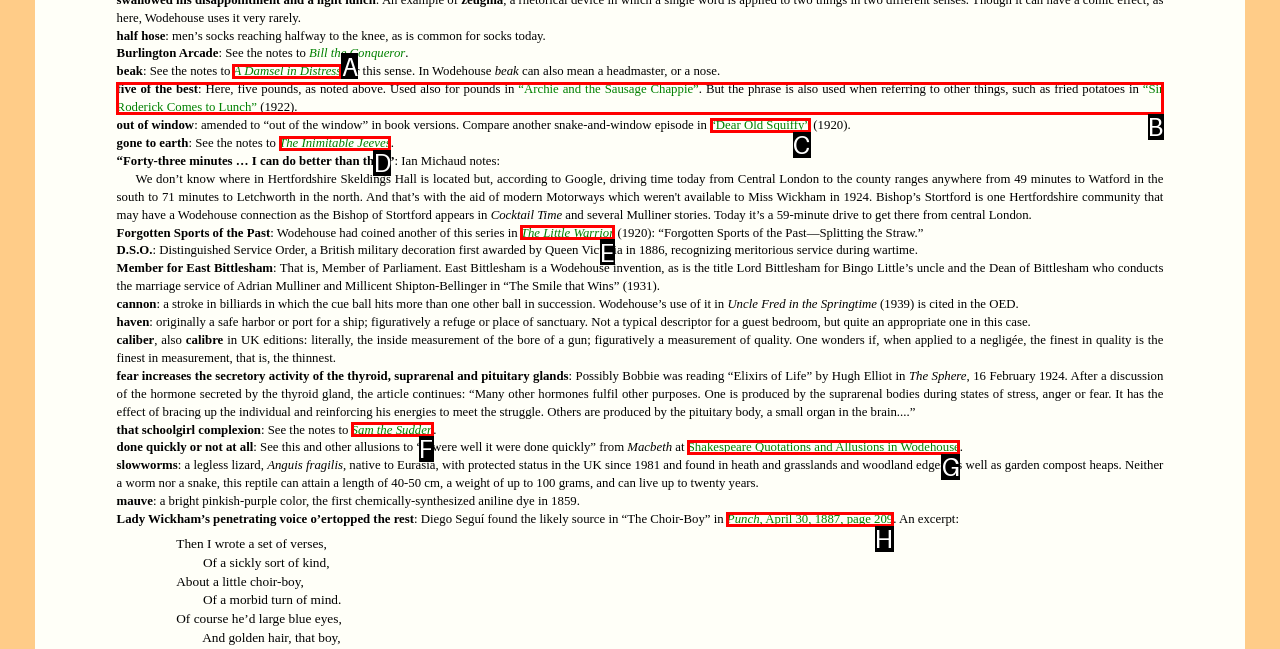Select the correct HTML element to complete the following task: follow the link 'A Damsel in Distress'
Provide the letter of the choice directly from the given options.

A